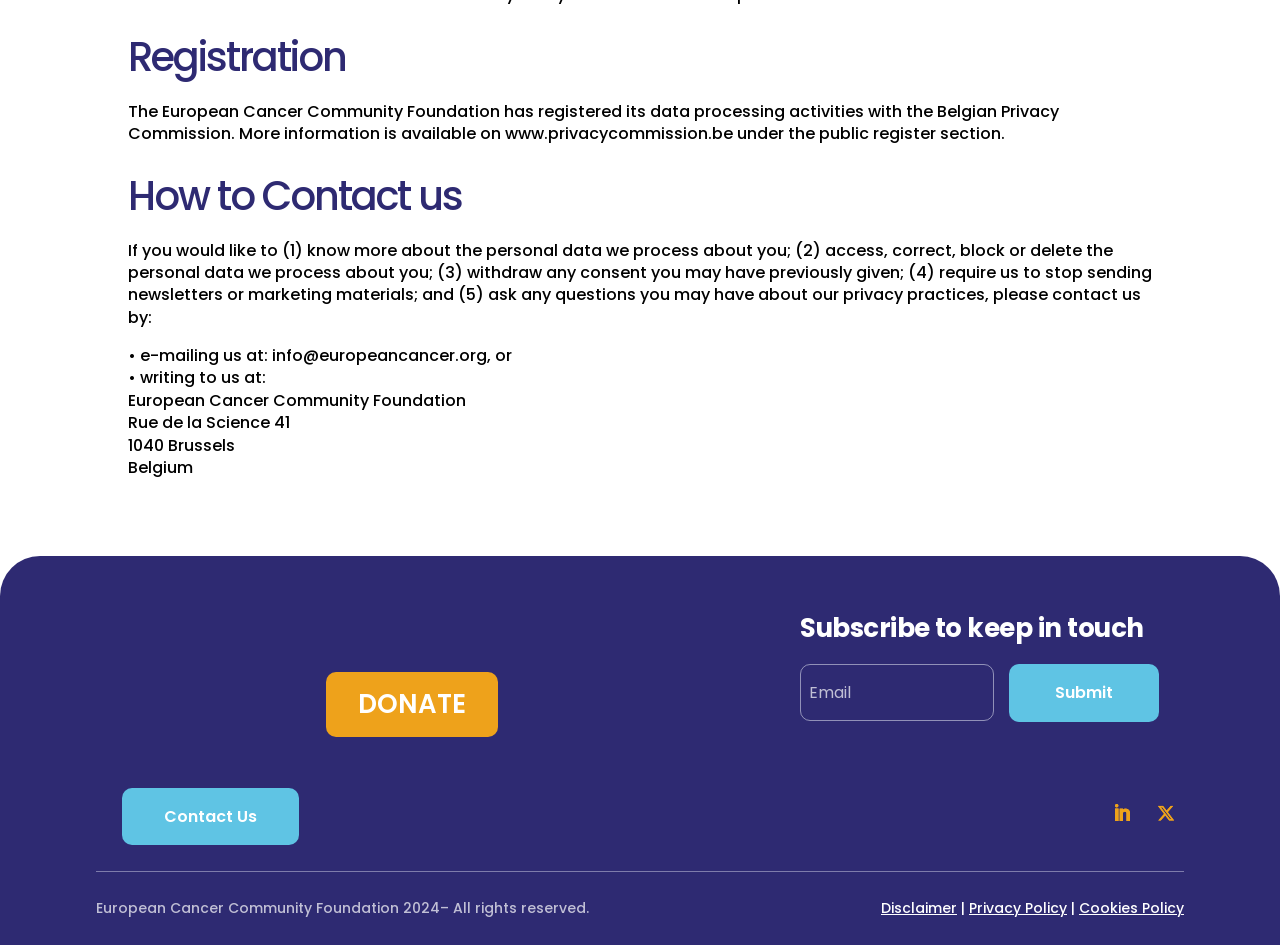Indicate the bounding box coordinates of the element that must be clicked to execute the instruction: "Click the 'DONATE' button". The coordinates should be given as four float numbers between 0 and 1, i.e., [left, top, right, bottom].

[0.254, 0.712, 0.389, 0.78]